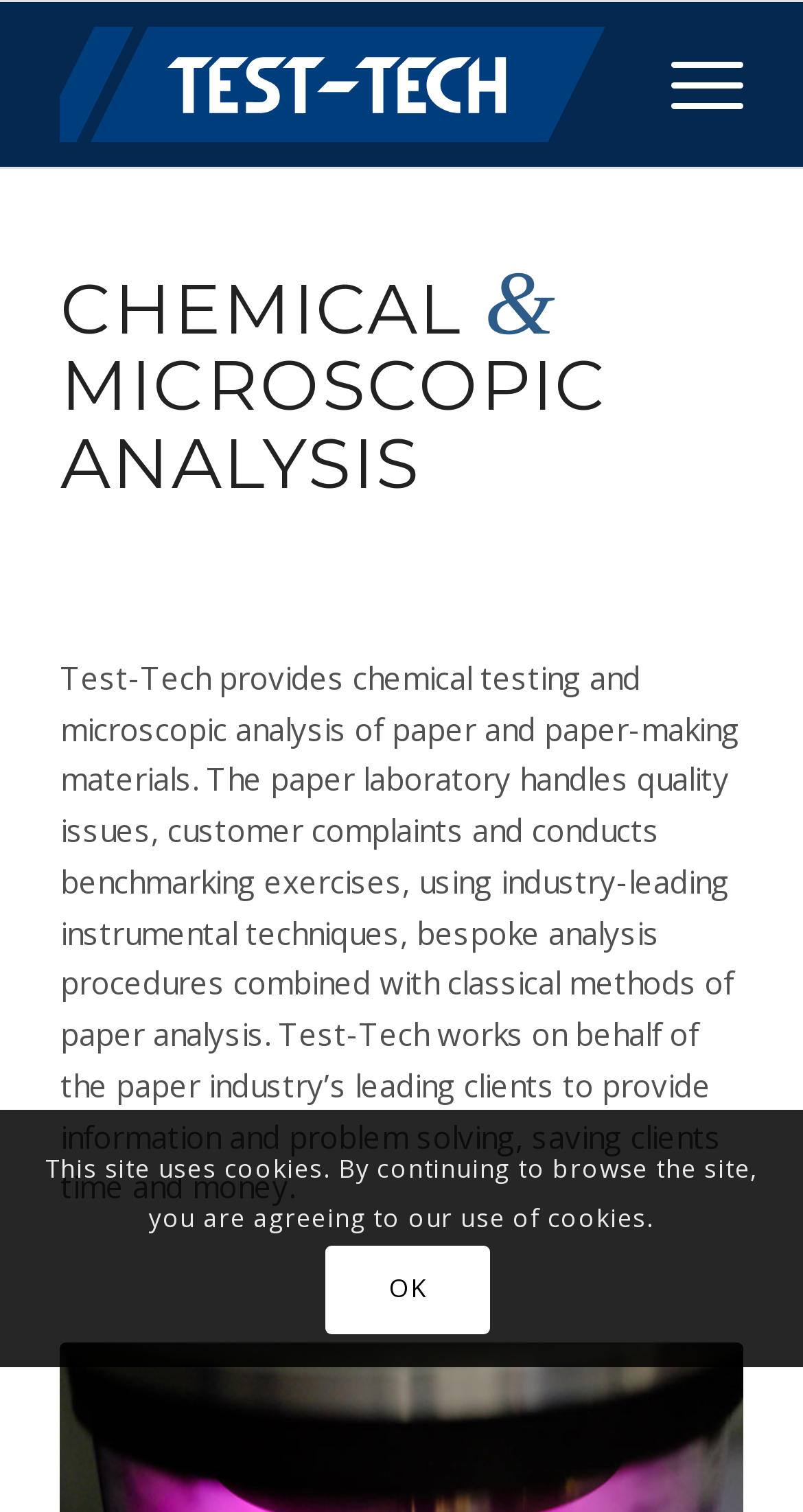Explain the webpage in detail, including its primary components.

The webpage is about Test Tech, a company that provides chemical testing and microscopic analysis of paper and paper-making materials. At the top left of the page, there is a logo of Test Tech, which is an image with the company name. Next to the logo, there is a link with the same company name. 

Below the logo, there is a heading that reads "CHEMICAL & MICROSCOPIC ANALYSIS" in a prominent position, spanning almost the entire width of the page. 

Under the heading, there is a paragraph of text that describes the services offered by Test Tech, including quality issues, customer complaints, and benchmarking exercises. The text is quite lengthy and occupies a significant portion of the page.

At the bottom of the page, there is a notice about the use of cookies on the site, which is a short paragraph of text. Next to the notice, there is a button labeled "OK" that allows users to acknowledge and agree to the use of cookies.

On the top right of the page, there is another link, but it does not have any text associated with it.